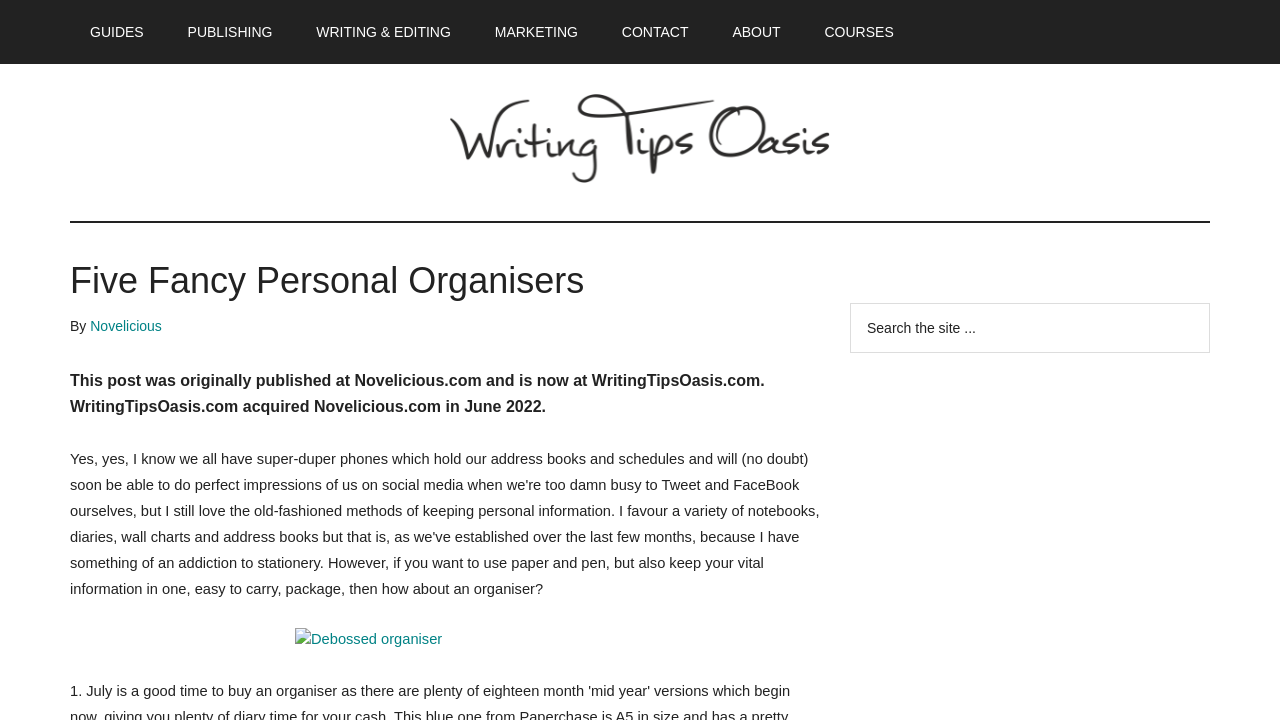Convey a detailed summary of the webpage, mentioning all key elements.

The webpage is dedicated to helping writers to write and publish books. At the top, there are two "Skip to" links, one for main content and one for primary sidebar, which are positioned at the top-left corner of the page. Below these links, there is a navigation menu with seven links: GUIDES, PUBLISHING, WRITING & EDITING, MARKETING, CONTACT, ABOUT, and COURSES. These links are horizontally aligned and span across the top of the page.

In the center of the page, there is a logo of Writing Tips Oasis, which is an image with a link to the website. Above the logo, there is a header section with a heading that reads "Five Fancy Personal Organisers". Below the heading, there is a text that says "By Novelicious", indicating the author of the post. 

The main content of the page starts with a paragraph of text that explains the origin of the post and the acquisition of Novelicious.com by WritingTipsOasis.com in June 2022. Below this text, there is a link to "Debossed organiser" with an accompanying image.

On the right side of the page, there is a primary sidebar section that spans from the top to the bottom of the page. The sidebar has a heading that reads "Primary Sidebar" and contains a search box with a button labeled "SEARCH".